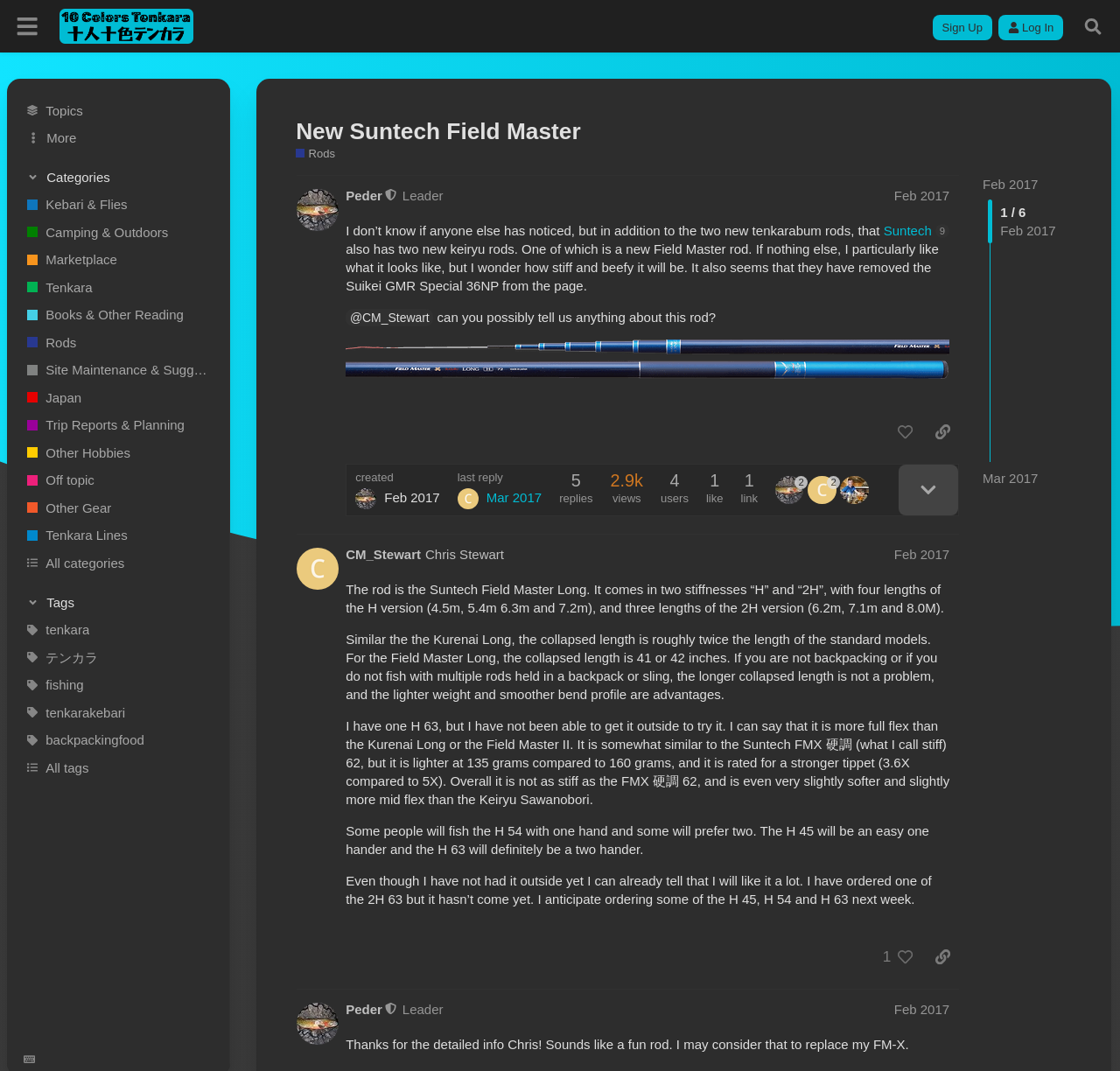Identify the bounding box coordinates of the region that needs to be clicked to carry out this instruction: "Click the 'Rods' link". Provide these coordinates as four float numbers ranging from 0 to 1, i.e., [left, top, right, bottom].

[0.264, 0.136, 0.299, 0.151]